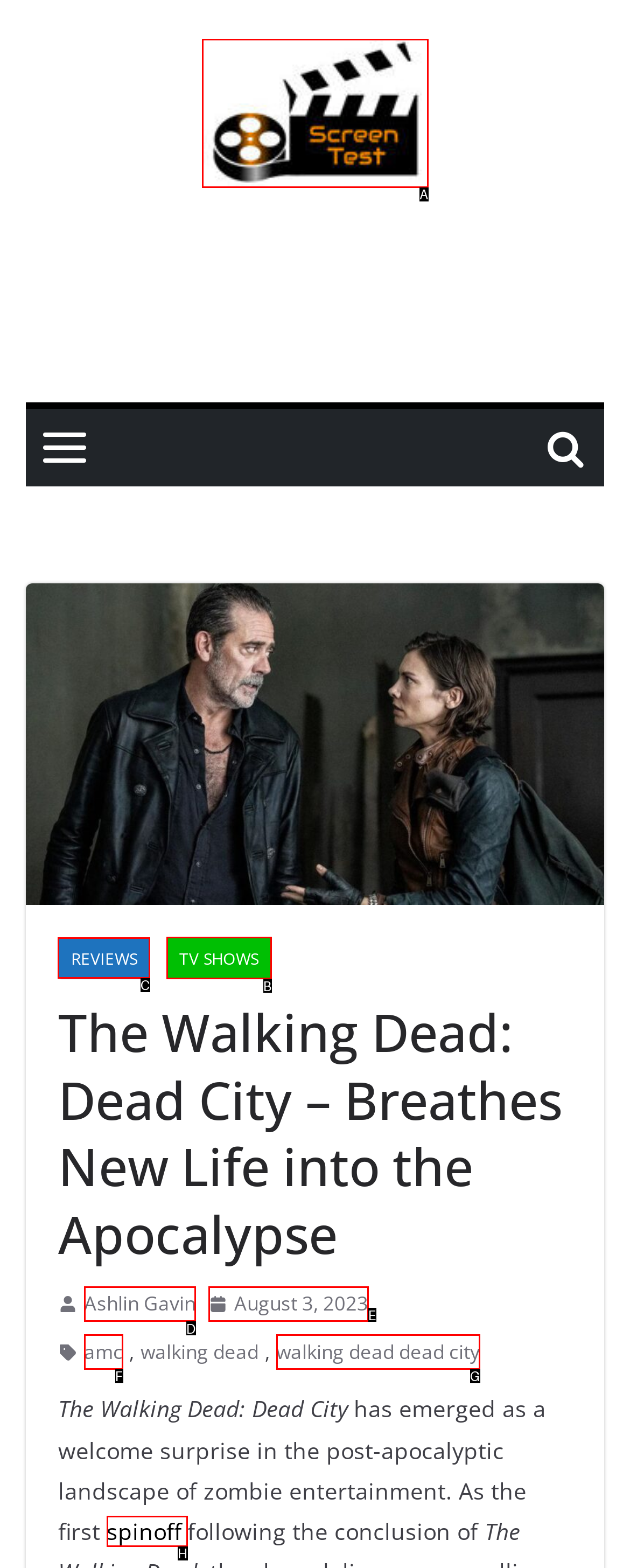Identify the HTML element that should be clicked to accomplish the task: Click on the 'REVIEWS' link
Provide the option's letter from the given choices.

C